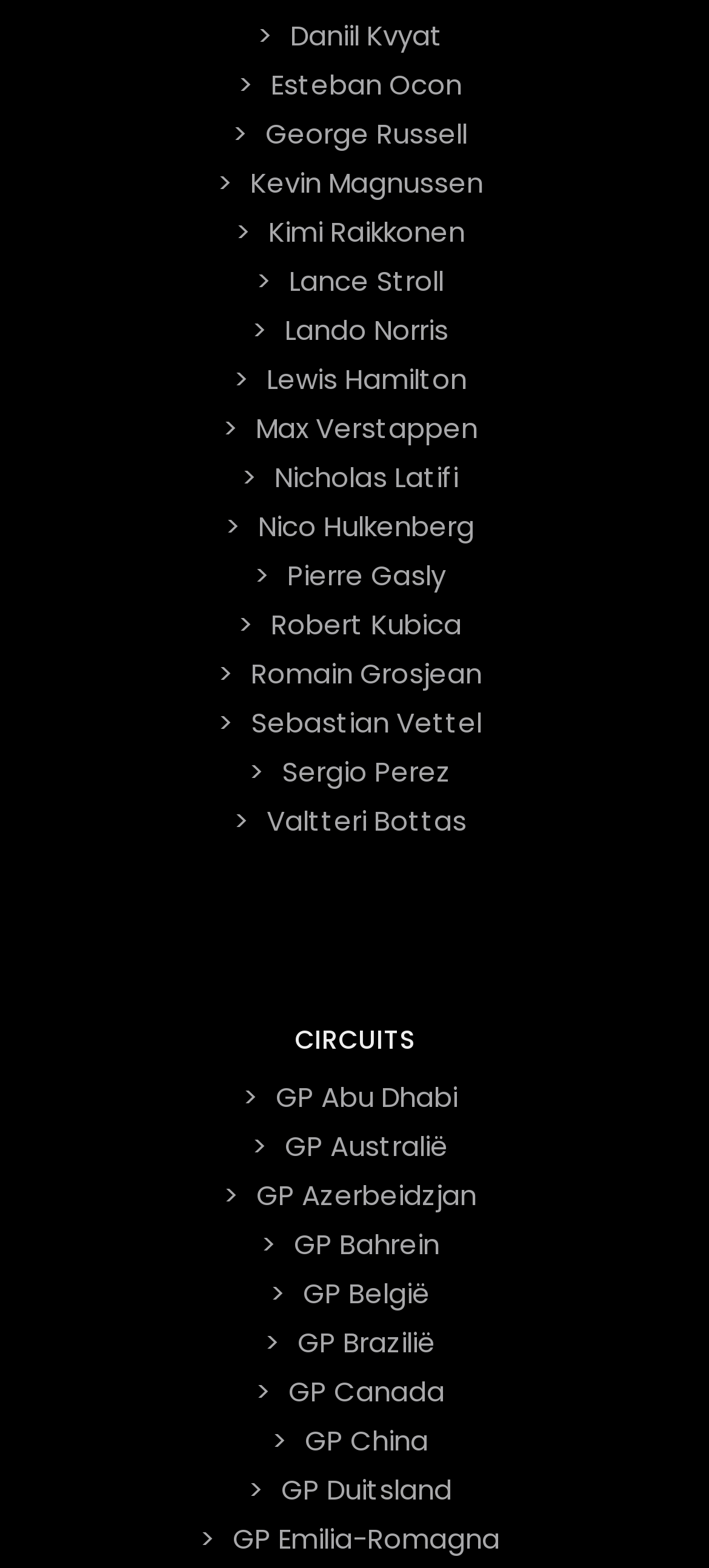Please locate the bounding box coordinates of the element that needs to be clicked to achieve the following instruction: "Learn about Sebastian Vettel". The coordinates should be four float numbers between 0 and 1, i.e., [left, top, right, bottom].

[0.341, 0.443, 0.692, 0.478]